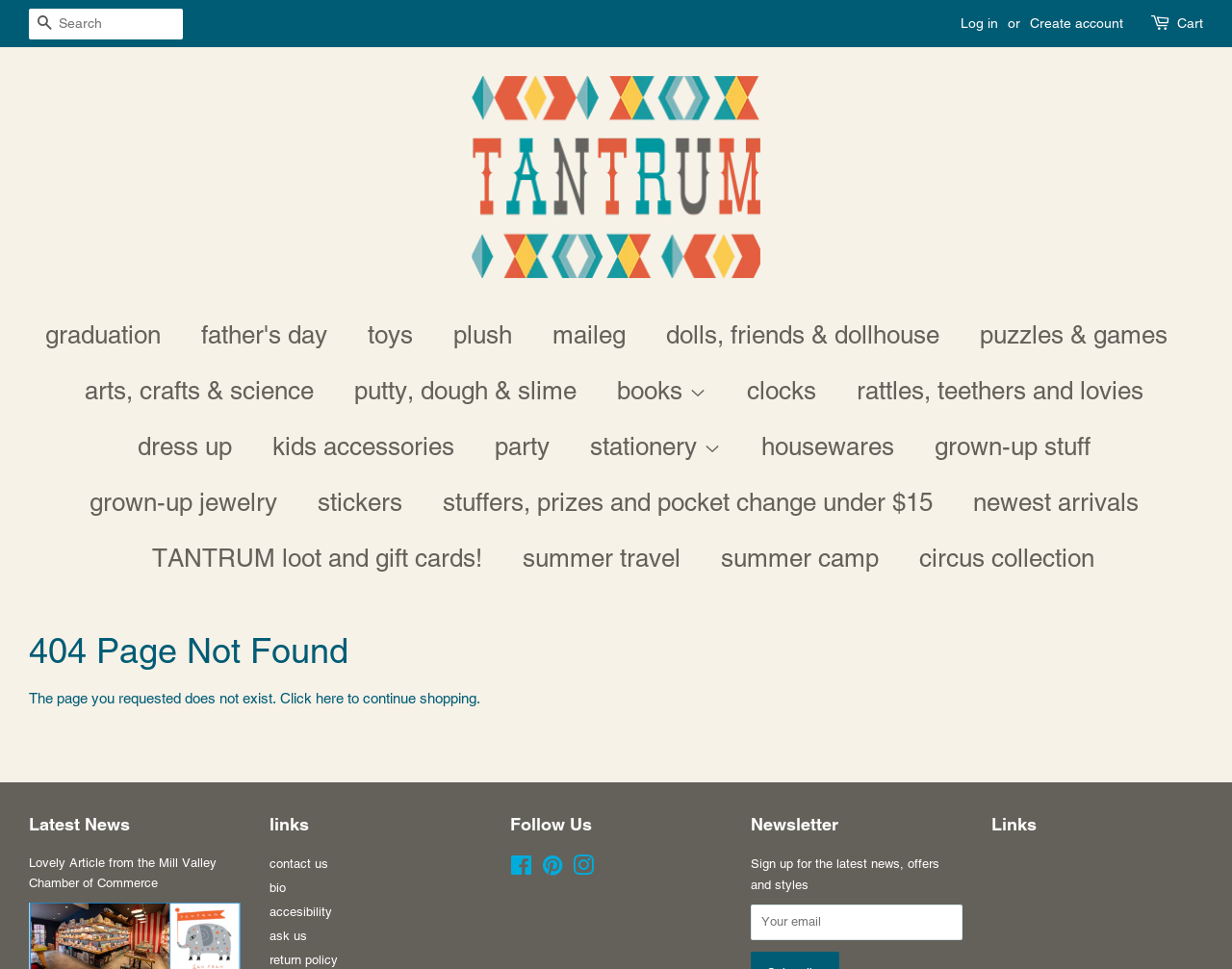Explain the webpage in detail.

This webpage is a 404 error page for TANTRUM, a toy store in San Francisco. At the top of the page, there is a search bar with a search button and a cart icon on the right side. Below the search bar, there is a navigation menu with links to various categories, including graduation, father's day, toys, plush, and more.

In the main content area, there is a heading that reads "404 Page Not Found" and a message that says "The page you requested does not exist. Click here to continue shopping." Below this message, there are three sections: "Latest News", "links", and "Follow Us". The "Latest News" section has a link to an article from the Mill Valley Chamber of Commerce. The "links" section has links to contact us, bio, accessibility, ask us, and return policy. The "Follow Us" section has links to Facebook, Pinterest, and Instagram.

On the right side of the page, there is a newsletter sign-up section with a heading that reads "Newsletter" and a text box to enter an email address. Below the newsletter section, there is another "Links" section with no visible links.

Throughout the page, there are various links and buttons, but no images except for the TANTRUM logo at the top of the page. The overall layout is organized, with clear headings and concise text.